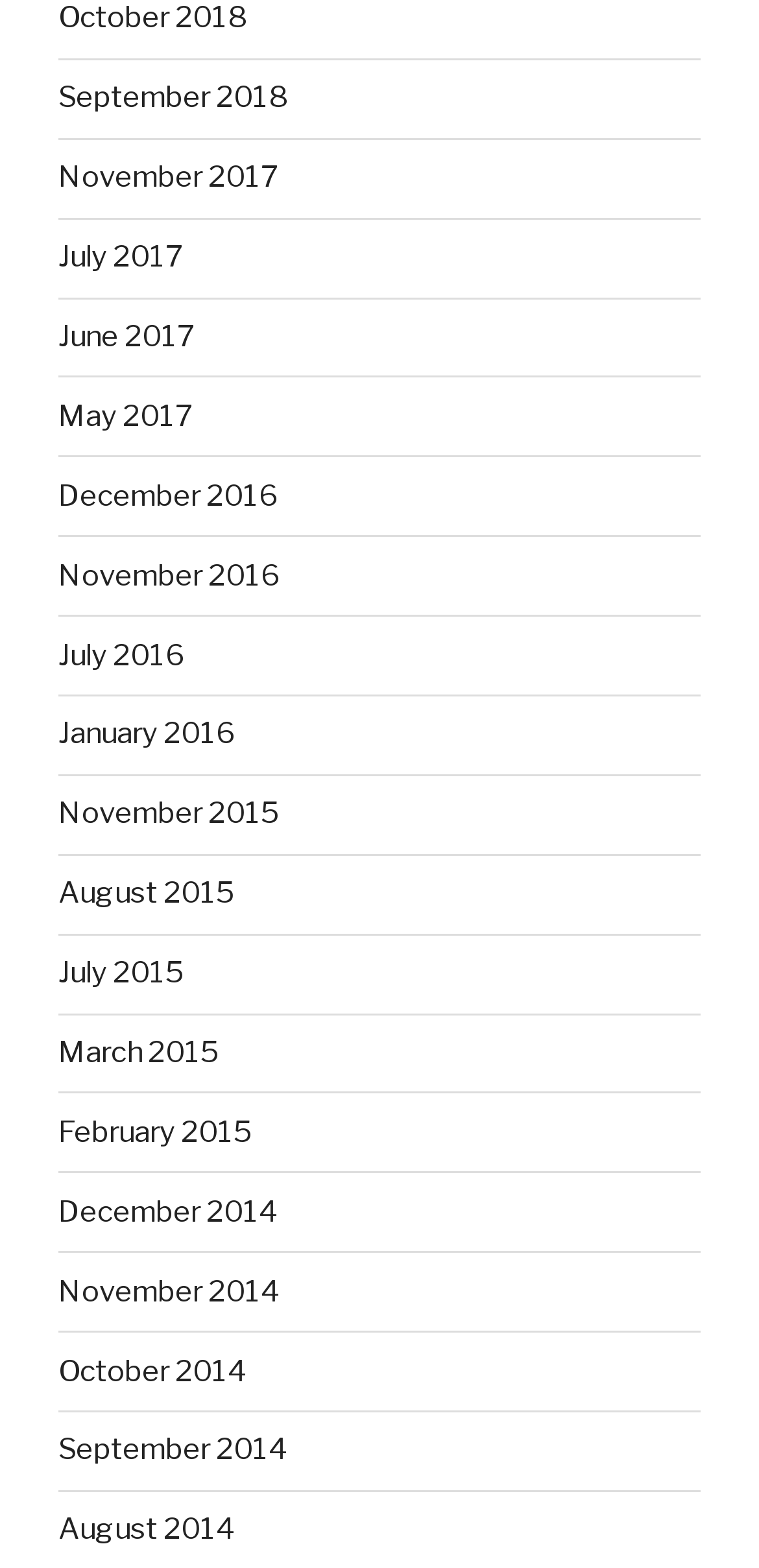Highlight the bounding box coordinates of the element that should be clicked to carry out the following instruction: "view June 2017". The coordinates must be given as four float numbers ranging from 0 to 1, i.e., [left, top, right, bottom].

[0.077, 0.203, 0.256, 0.226]